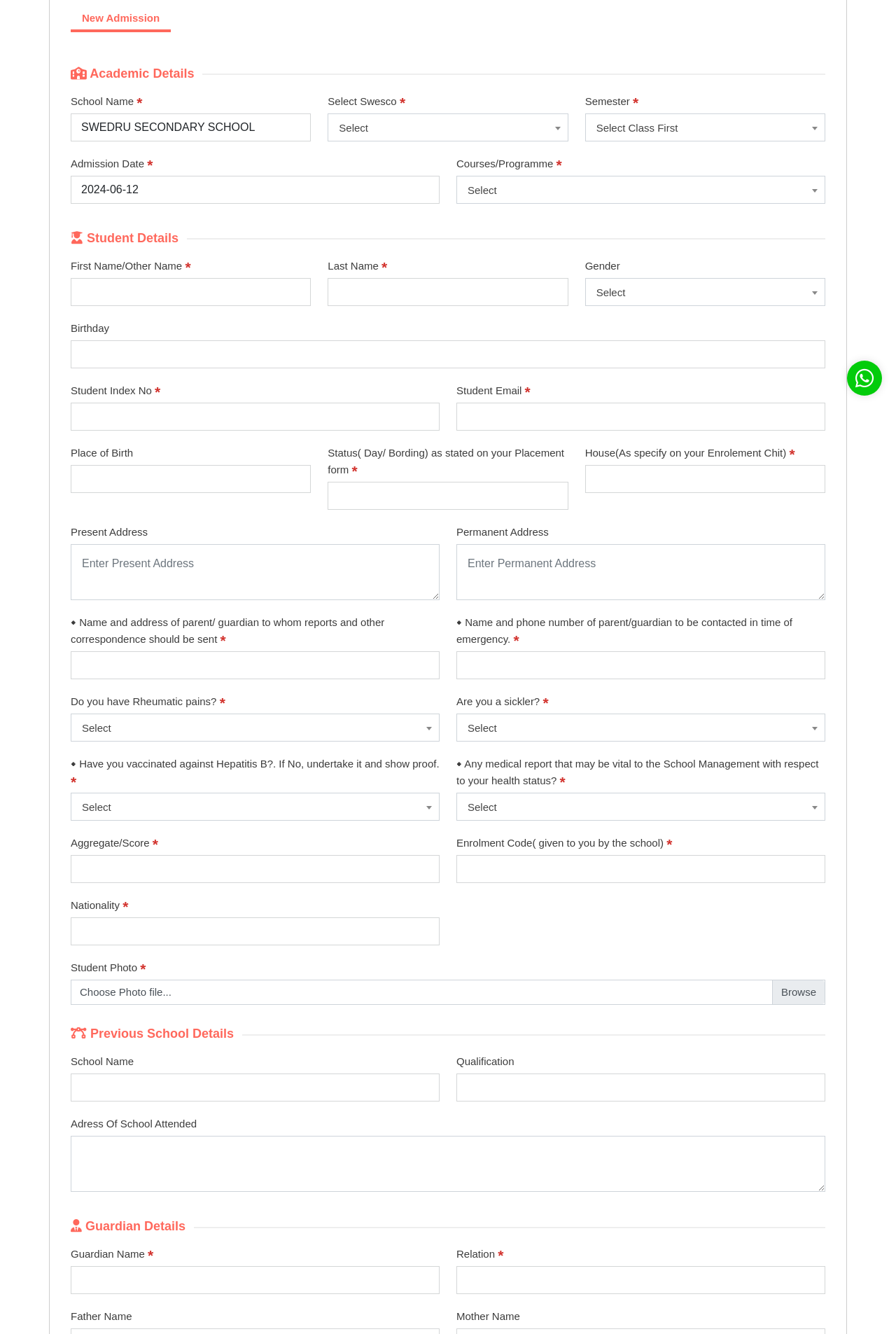Find the bounding box coordinates for the HTML element described in this sentence: "Select Class First". Provide the coordinates as four float numbers between 0 and 1, in the format [left, top, right, bottom].

[0.653, 0.085, 0.921, 0.106]